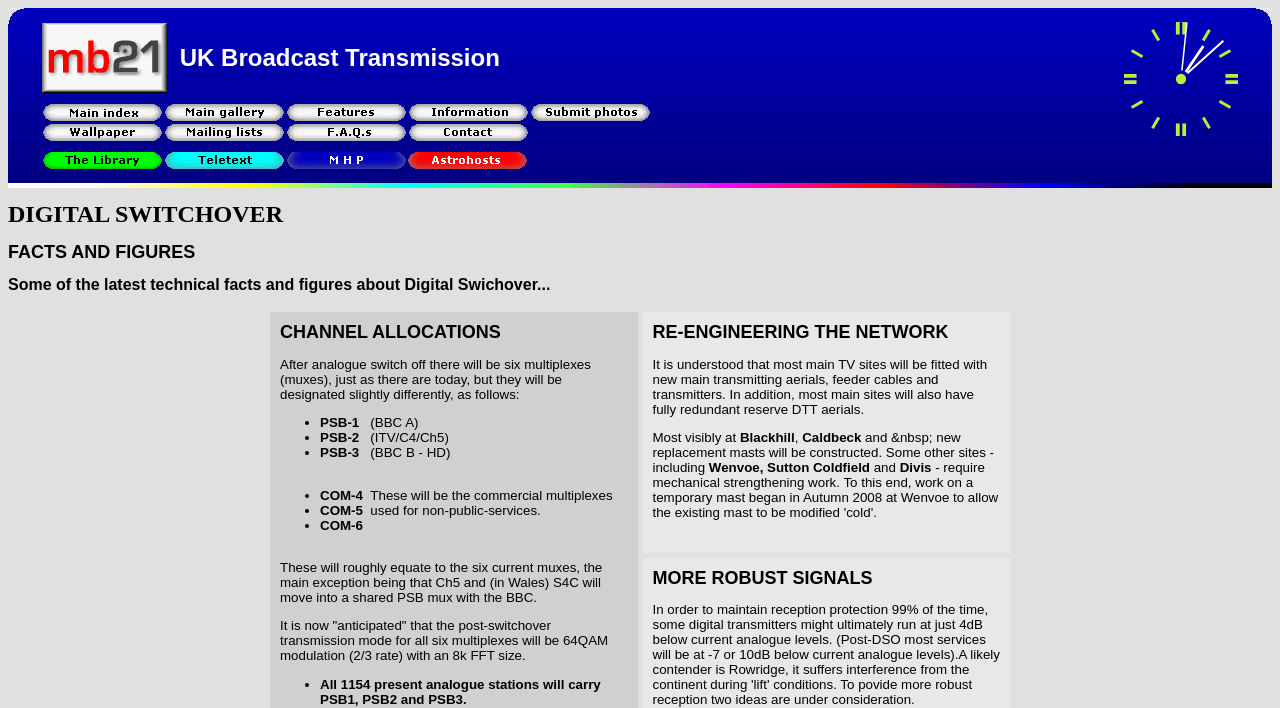Highlight the bounding box coordinates of the region I should click on to meet the following instruction: "Click the Main index link".

[0.032, 0.156, 0.127, 0.177]